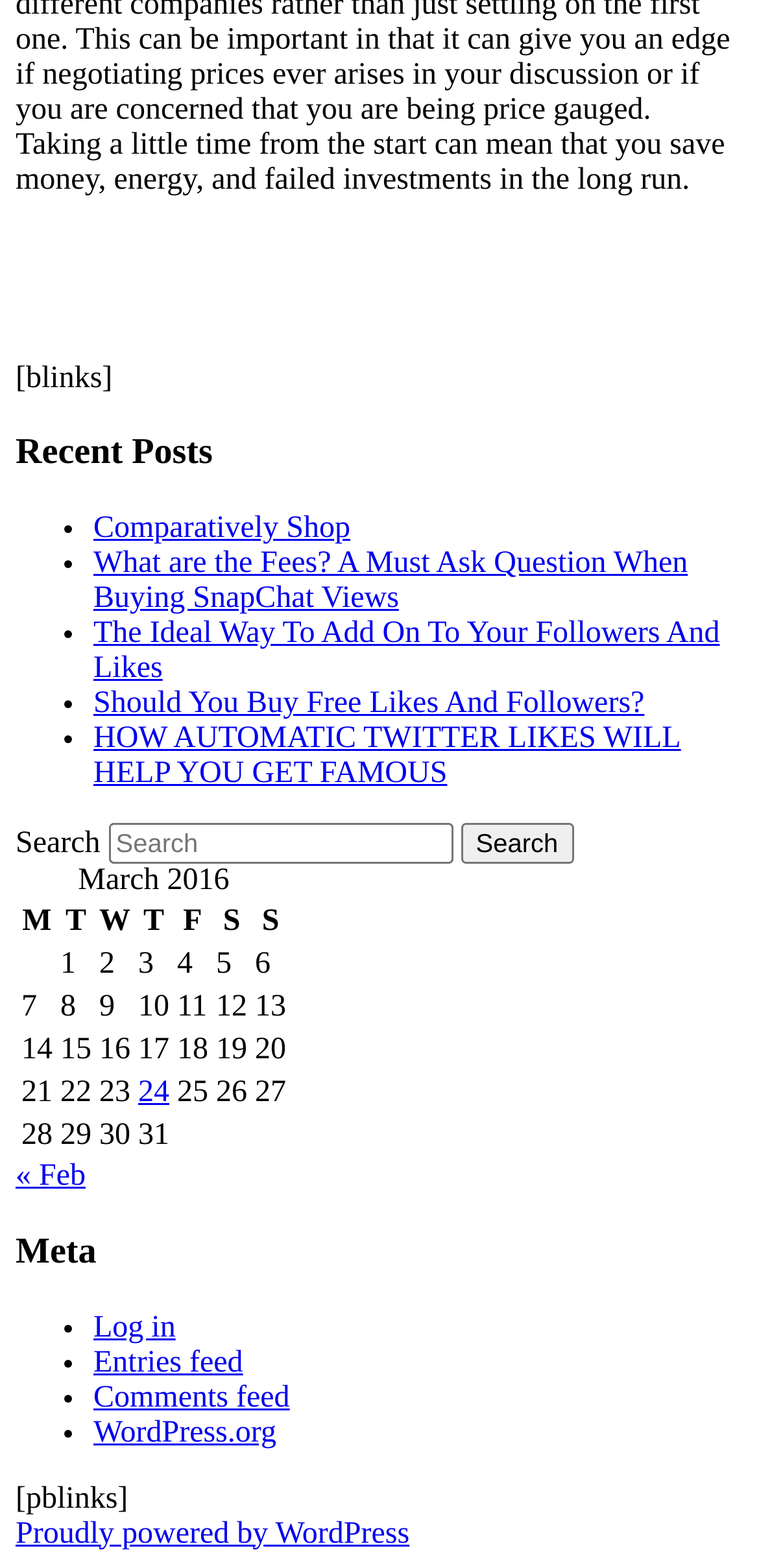What is the purpose of the search box?
Using the visual information, reply with a single word or short phrase.

To search